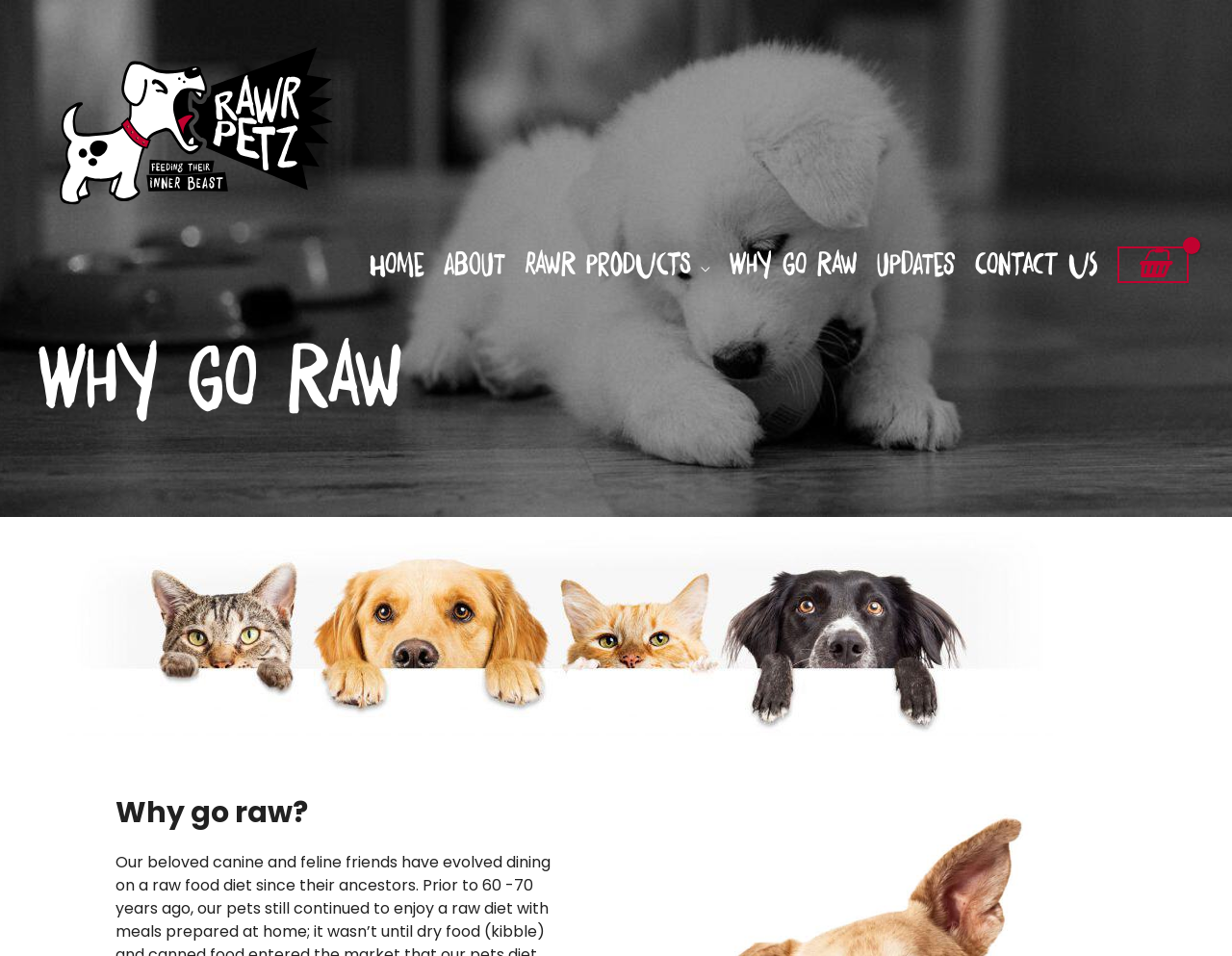What is the main topic of this webpage?
Please provide a comprehensive answer based on the information in the image.

I inferred the main topic of the webpage by reading the heading 'Why Go Raw' and the subheading 'Why go raw?' which suggests that the webpage is discussing the benefits of a raw food diet for pets.